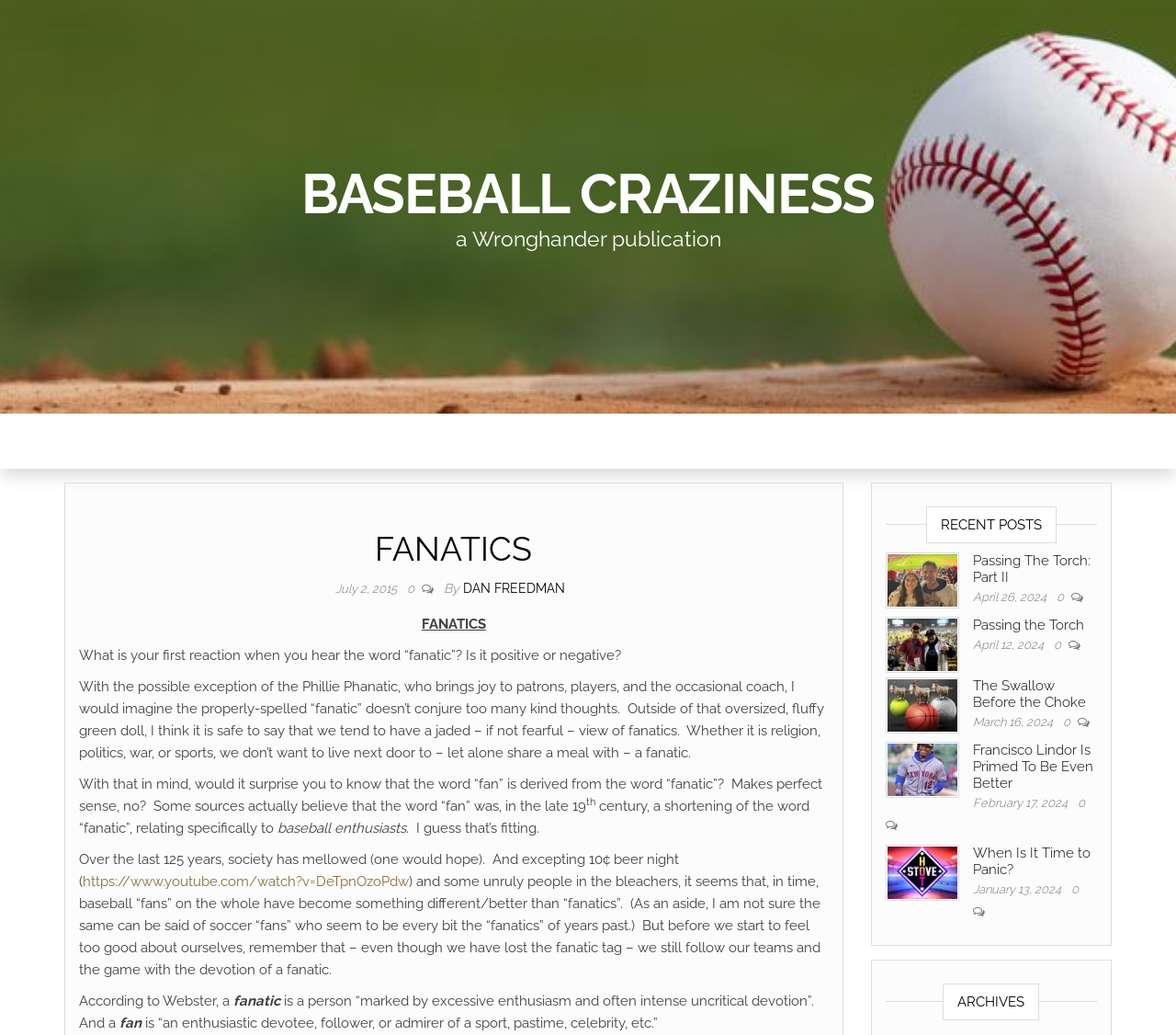Answer this question using a single word or a brief phrase:
Who wrote the article 'FANATICS'?

DAN FREEDMAN